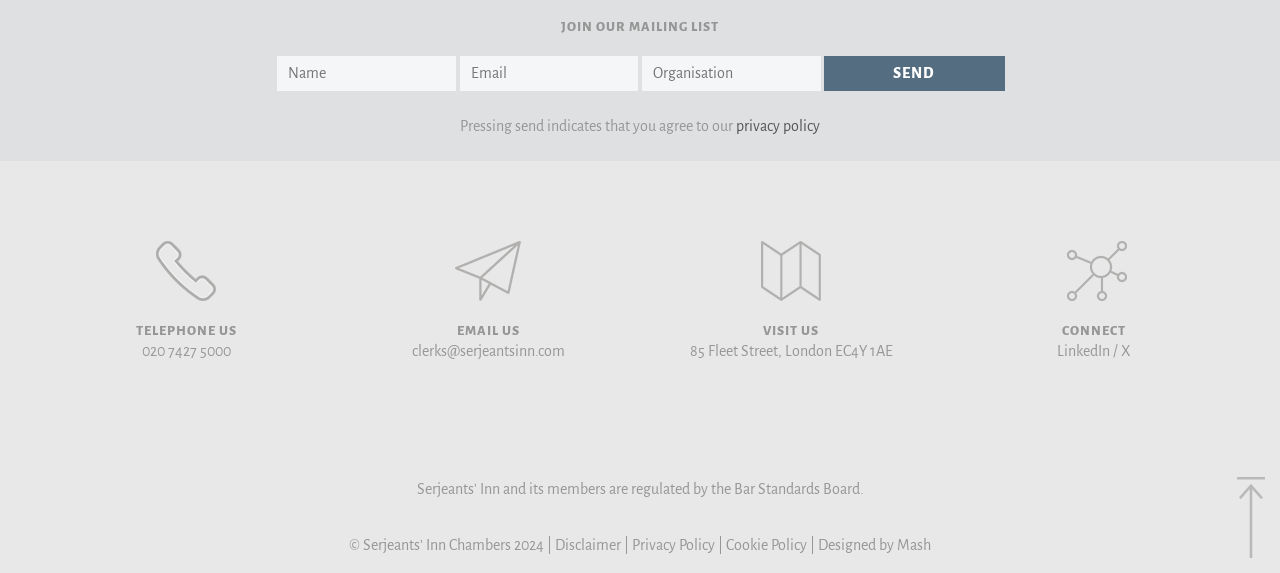Given the element description: "parent_node: VISIT US title="Contact Us"", predict the bounding box coordinates of the UI element it refers to, using four float numbers between 0 and 1, i.e., [left, top, right, bottom].

[0.579, 0.42, 0.657, 0.525]